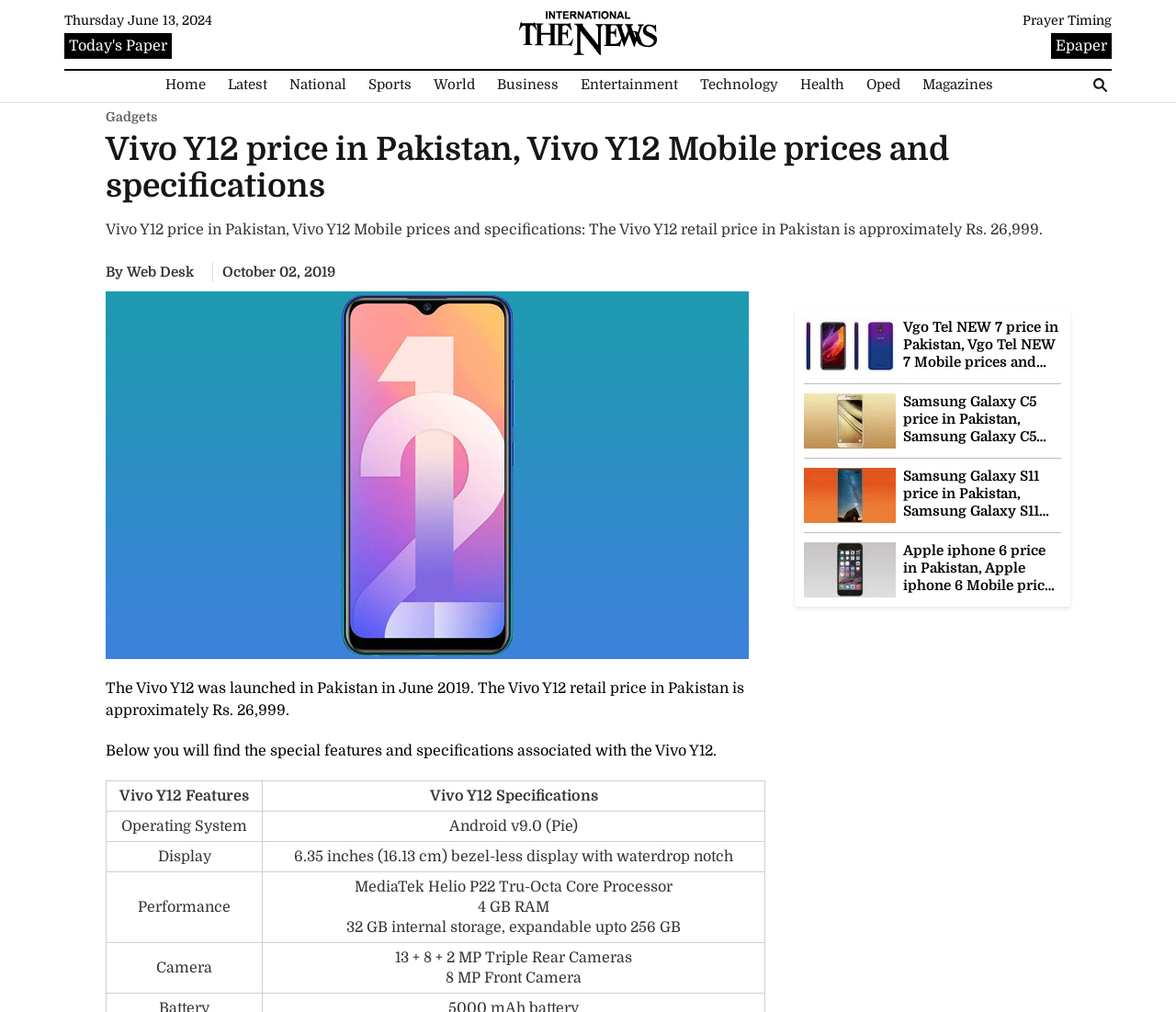Could you determine the bounding box coordinates of the clickable element to complete the instruction: "Click on Today's Paper"? Provide the coordinates as four float numbers between 0 and 1, i.e., [left, top, right, bottom].

[0.055, 0.033, 0.146, 0.058]